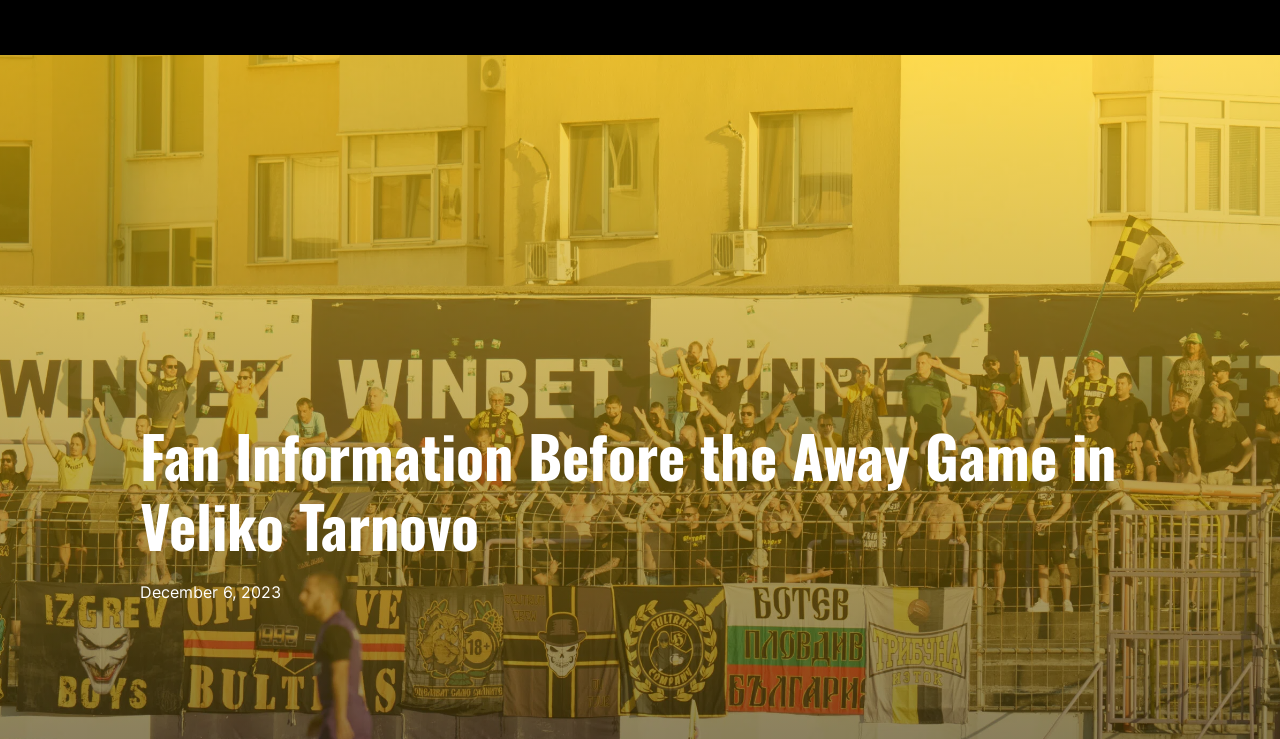What is the name of the football team's website?
Using the image, give a concise answer in the form of a single word or short phrase.

ПФК Ботев Пловдив